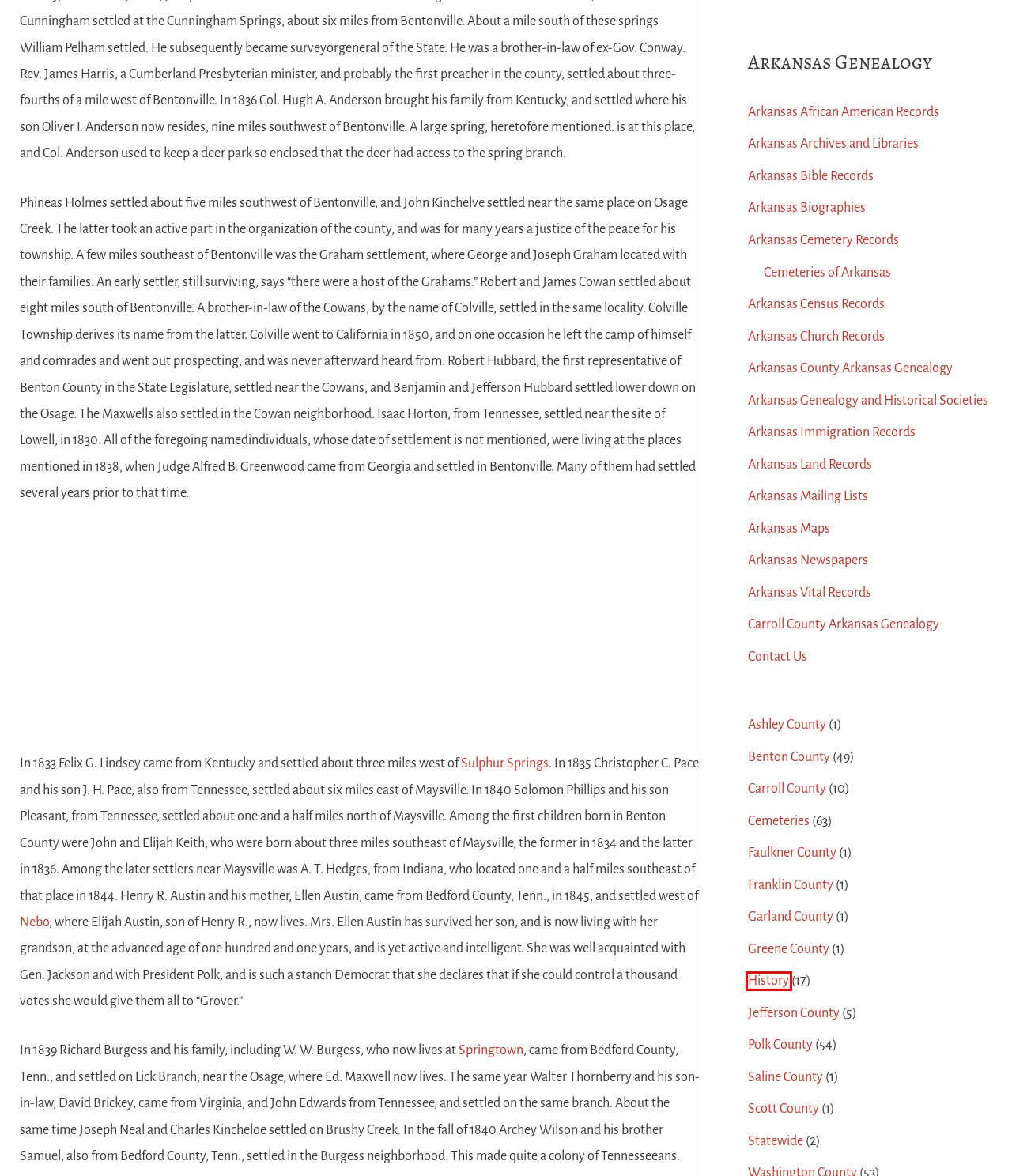You are given a screenshot of a webpage with a red rectangle bounding box around an element. Choose the best webpage description that matches the page after clicking the element in the bounding box. Here are the candidates:
A. Statewide Archives – Arkansas Genealogy
B. Arkansas Immigration Records – Arkansas Genealogy
C. Arkansas African American Records – Arkansas Genealogy
D. Arkansas Cemetery Records – Arkansas Genealogy
E. History Archives – Arkansas Genealogy
F. Jefferson County Archives – Arkansas Genealogy
G. Saline County Archives – Arkansas Genealogy
H. Ashley County Archives – Arkansas Genealogy

E